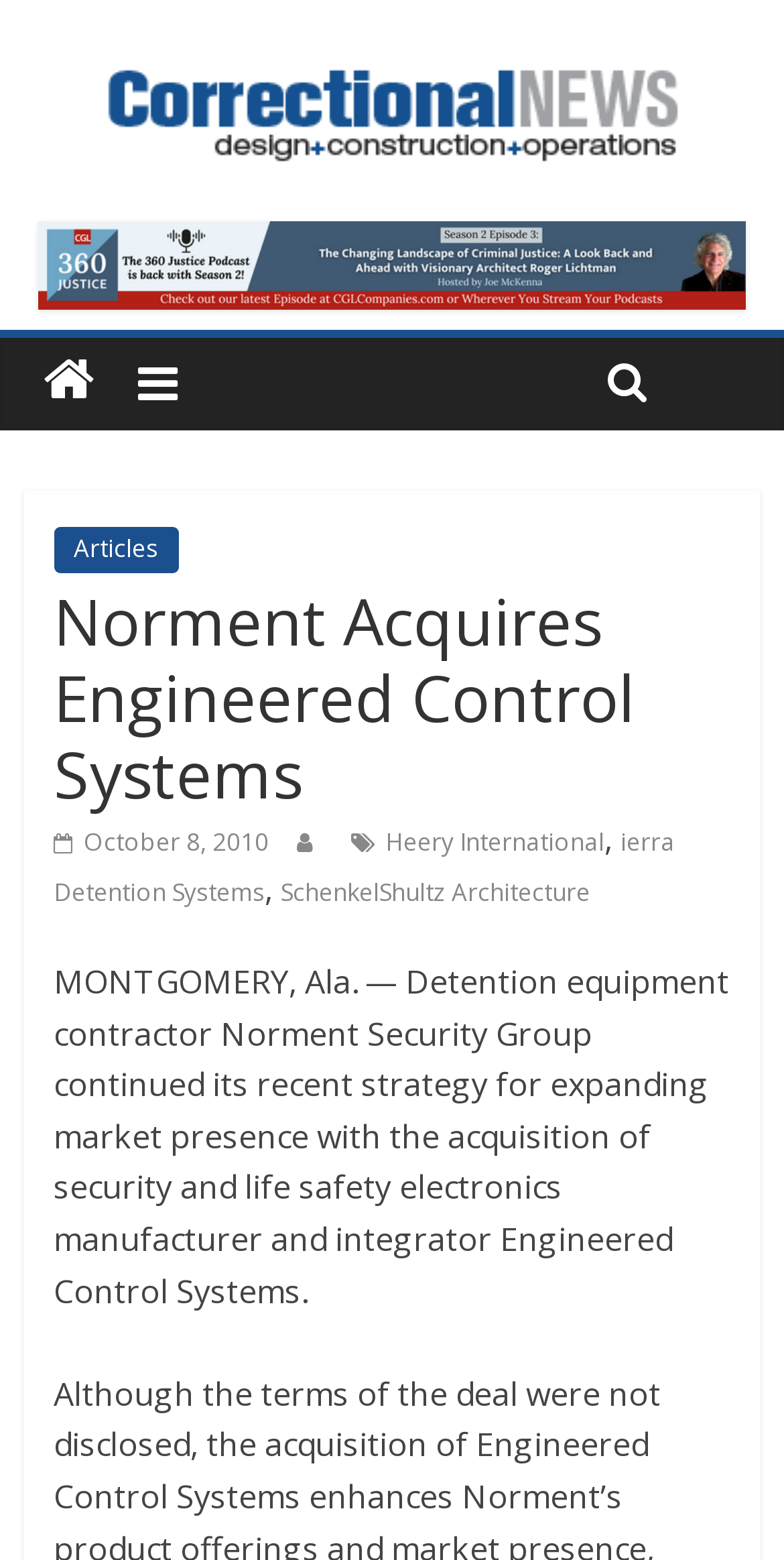Give the bounding box coordinates for the element described by: "title="Correctional News"".

[0.03, 0.216, 0.145, 0.271]